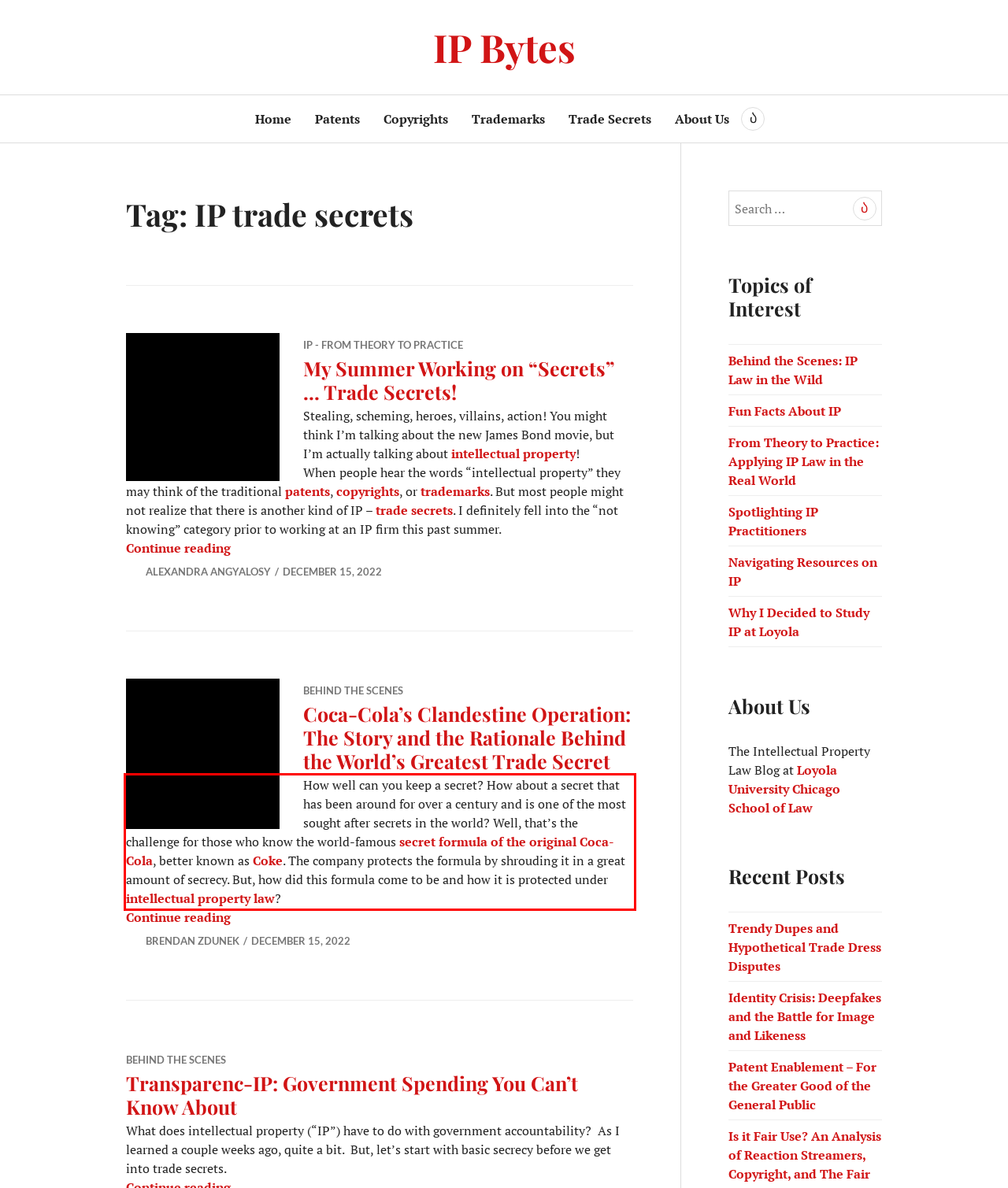Using the provided webpage screenshot, identify and read the text within the red rectangle bounding box.

How well can you keep a secret? How about a secret that has been around for over a century and is one of the most sought after secrets in the world? Well, that’s the challenge for those who know the world-famous secret formula of the original Coca-Cola, better known as Coke. The company protects the formula by shrouding it in a great amount of secrecy. But, how did this formula come to be and how it is protected under intellectual property law?